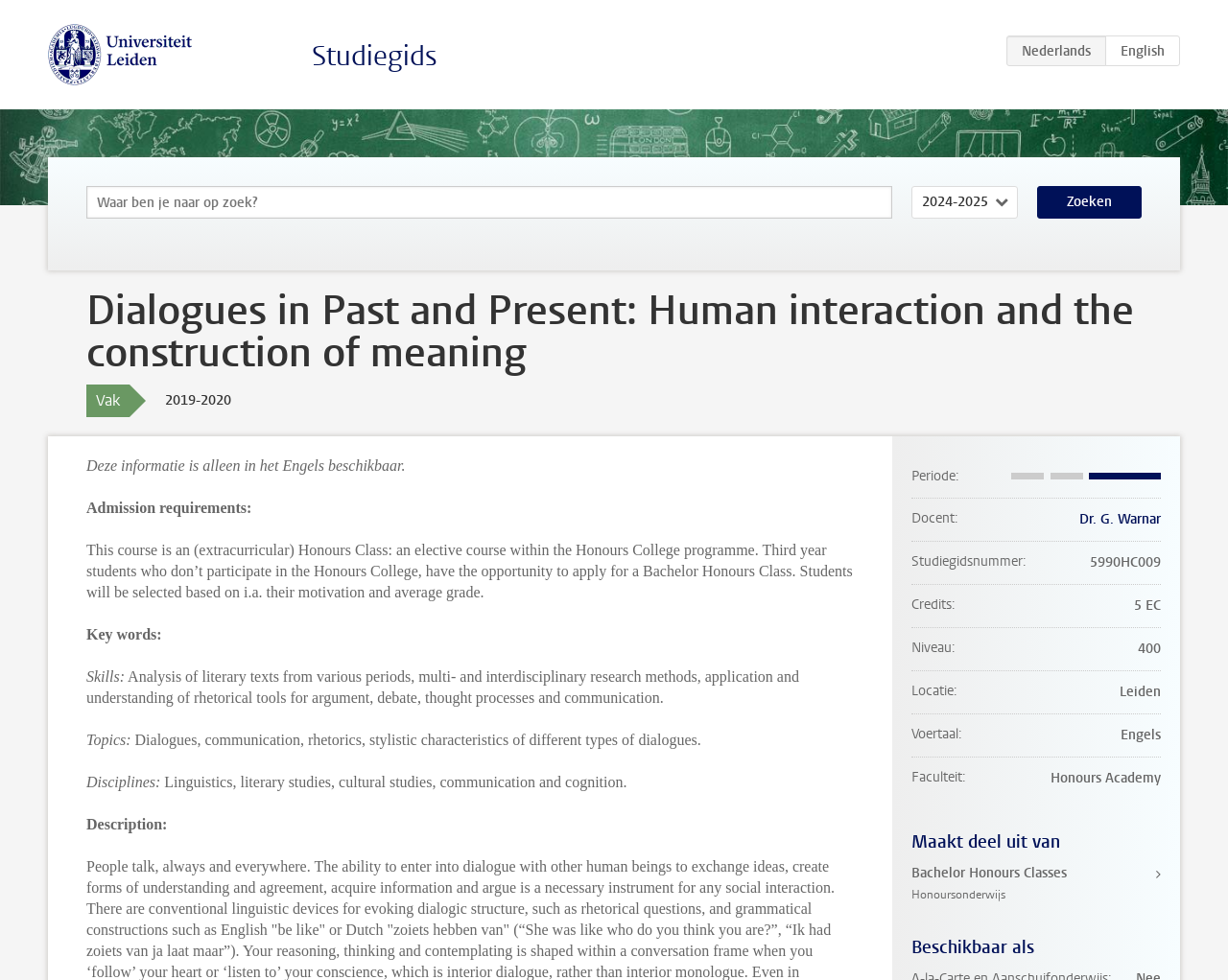Please specify the bounding box coordinates of the clickable region necessary for completing the following instruction: "Select academic year". The coordinates must consist of four float numbers between 0 and 1, i.e., [left, top, right, bottom].

[0.742, 0.19, 0.829, 0.223]